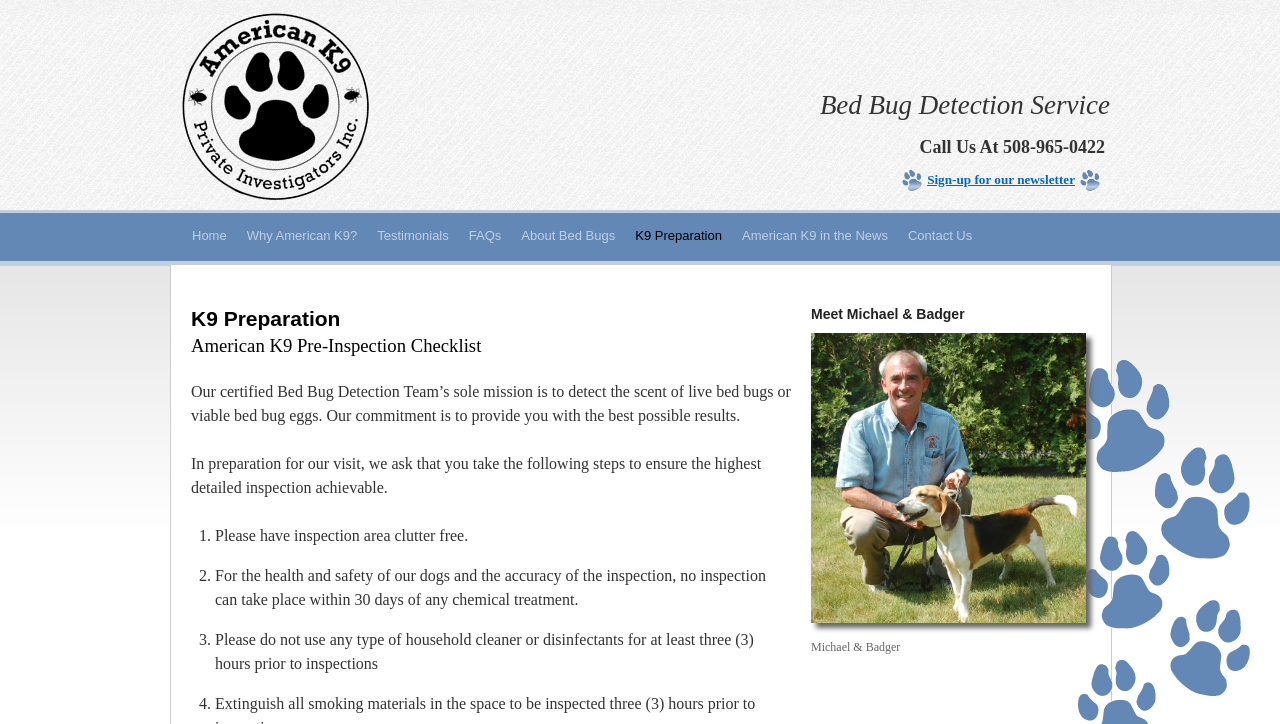How long should one wait after chemical treatment before an inspection?
Please respond to the question with a detailed and informative answer.

According to the webpage, for the health and safety of the dogs and the accuracy of the inspection, no inspection can take place within 30 days of any chemical treatment.